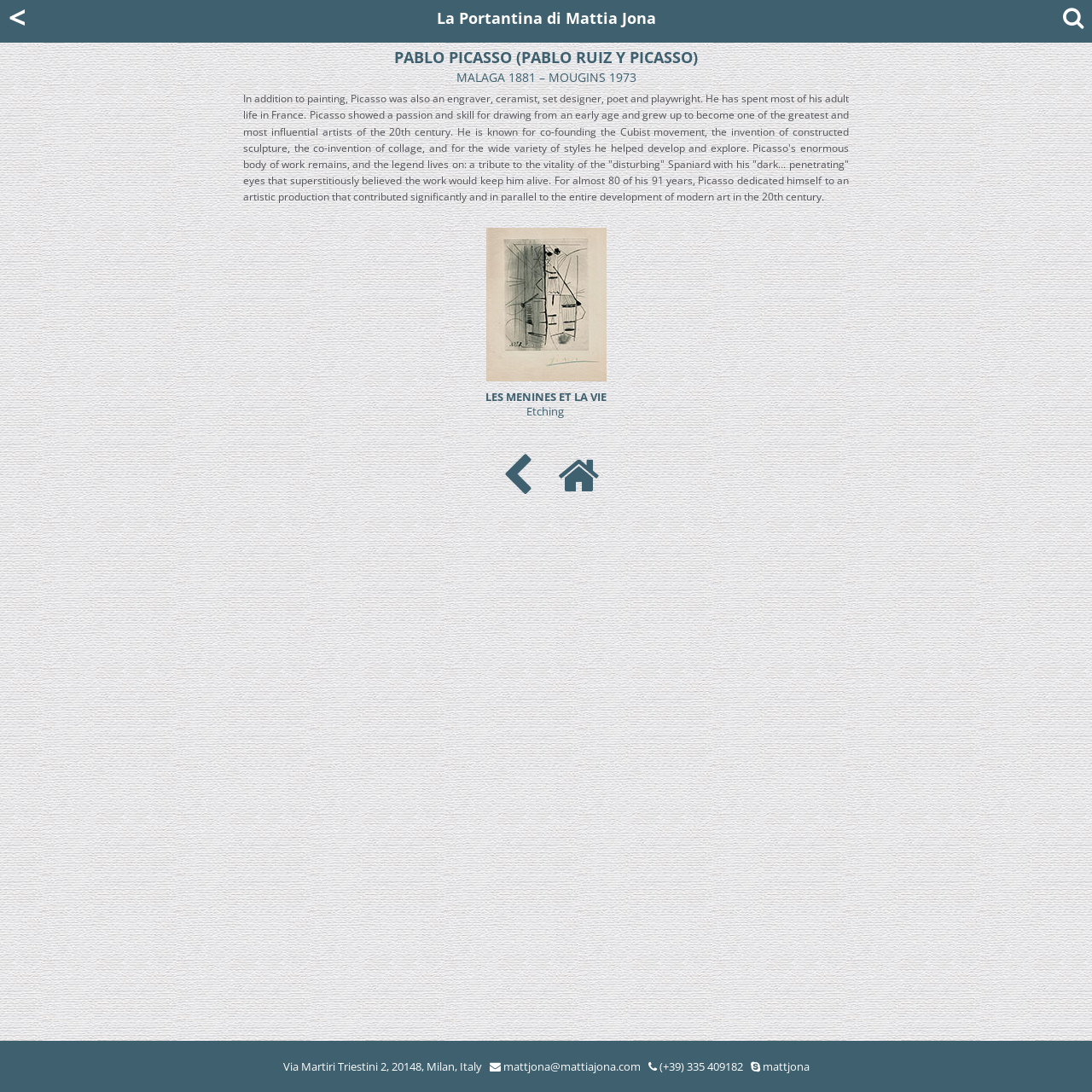Who is the artist mentioned on this webpage?
Answer the question with a thorough and detailed explanation.

I inferred this answer by looking at the StaticText element with the content 'PABLO PICASSO (PABLO RUIZ Y PICASSO)' which suggests that the webpage is about the artist Pablo Picasso.